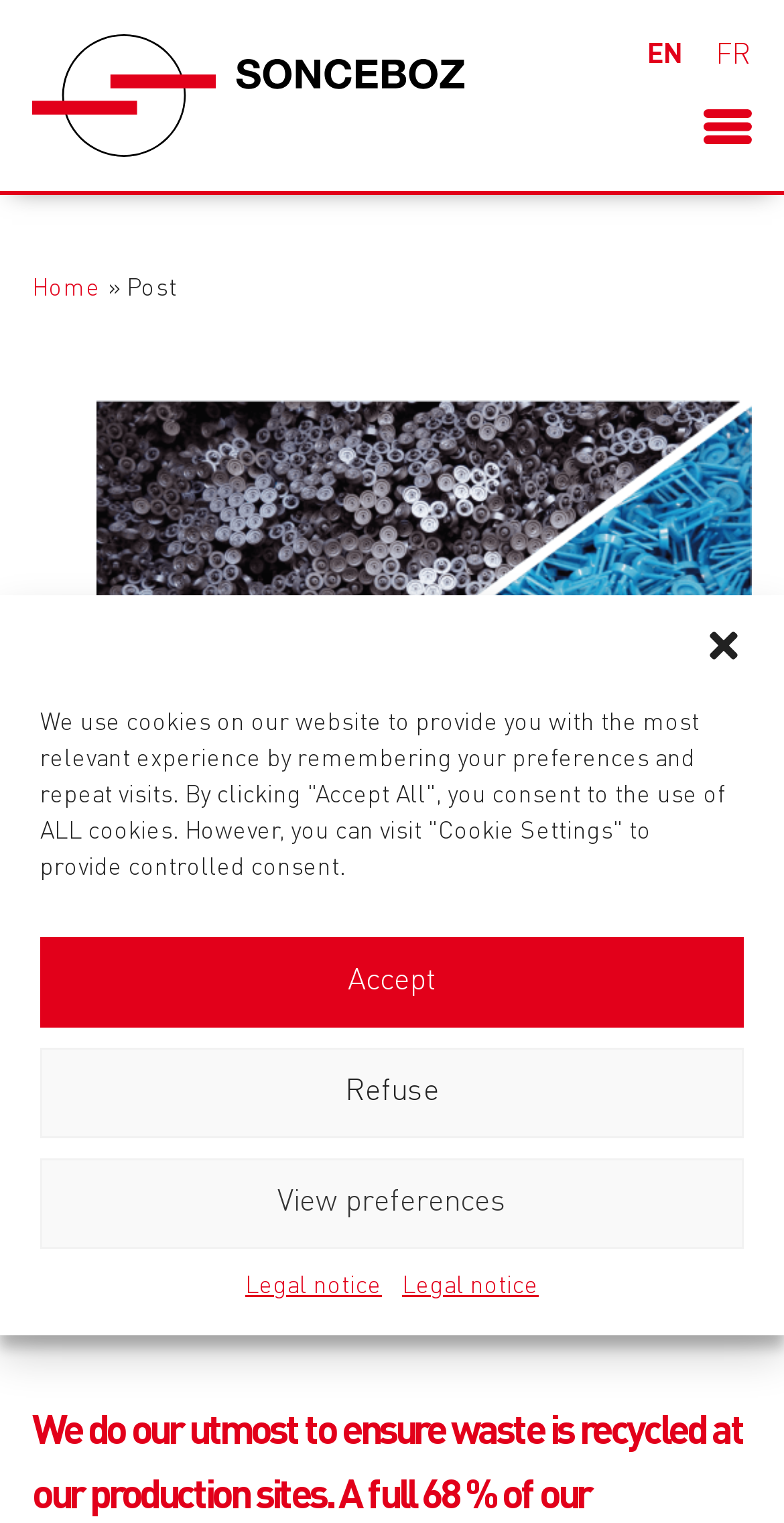Please locate the clickable area by providing the bounding box coordinates to follow this instruction: "Go to Home page".

[0.041, 0.204, 0.129, 0.22]